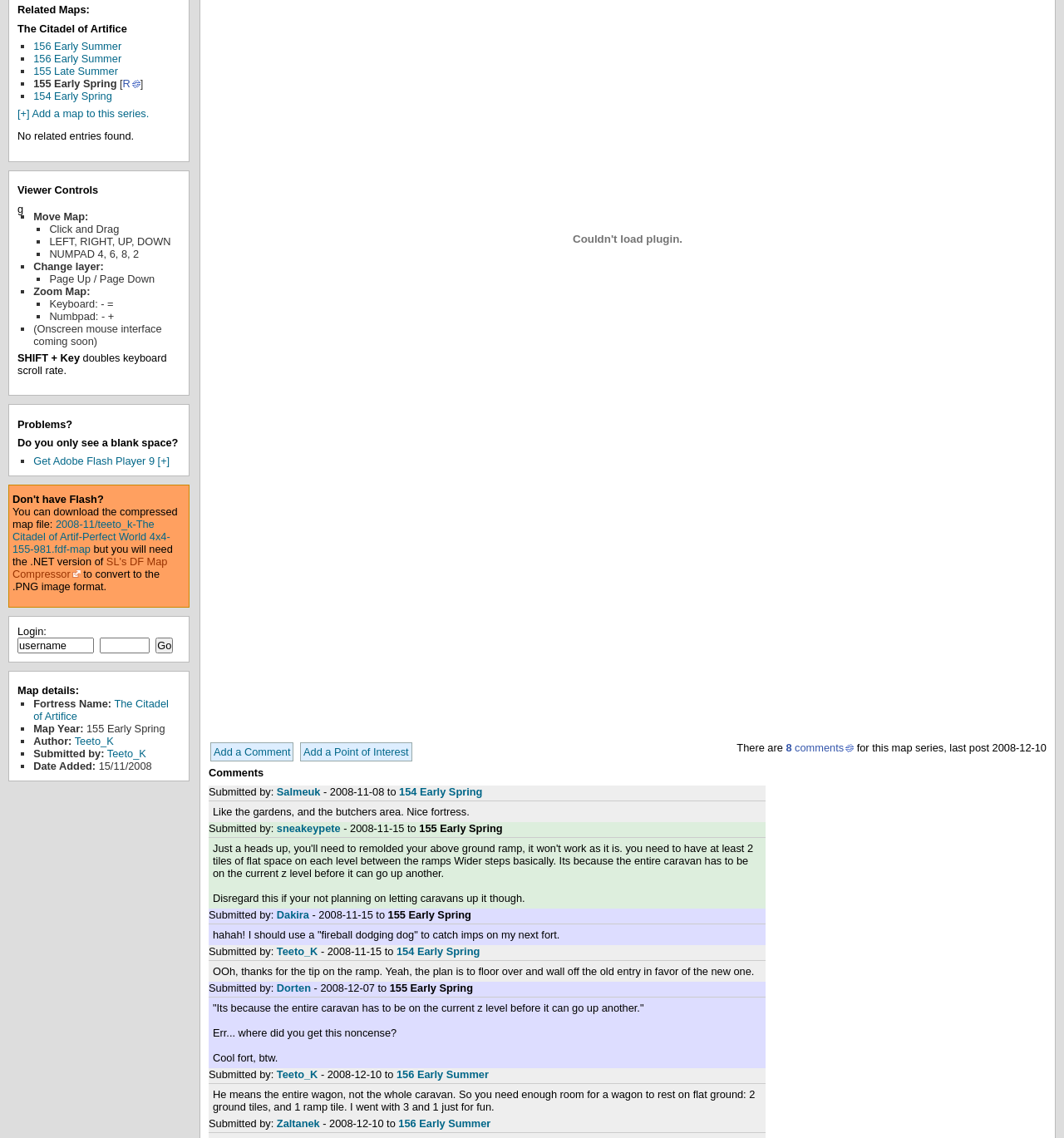Identify the bounding box coordinates for the UI element mentioned here: "parent_node: Login: name="mkv_sess_password"". Provide the coordinates as four float values between 0 and 1, i.e., [left, top, right, bottom].

[0.094, 0.56, 0.141, 0.574]